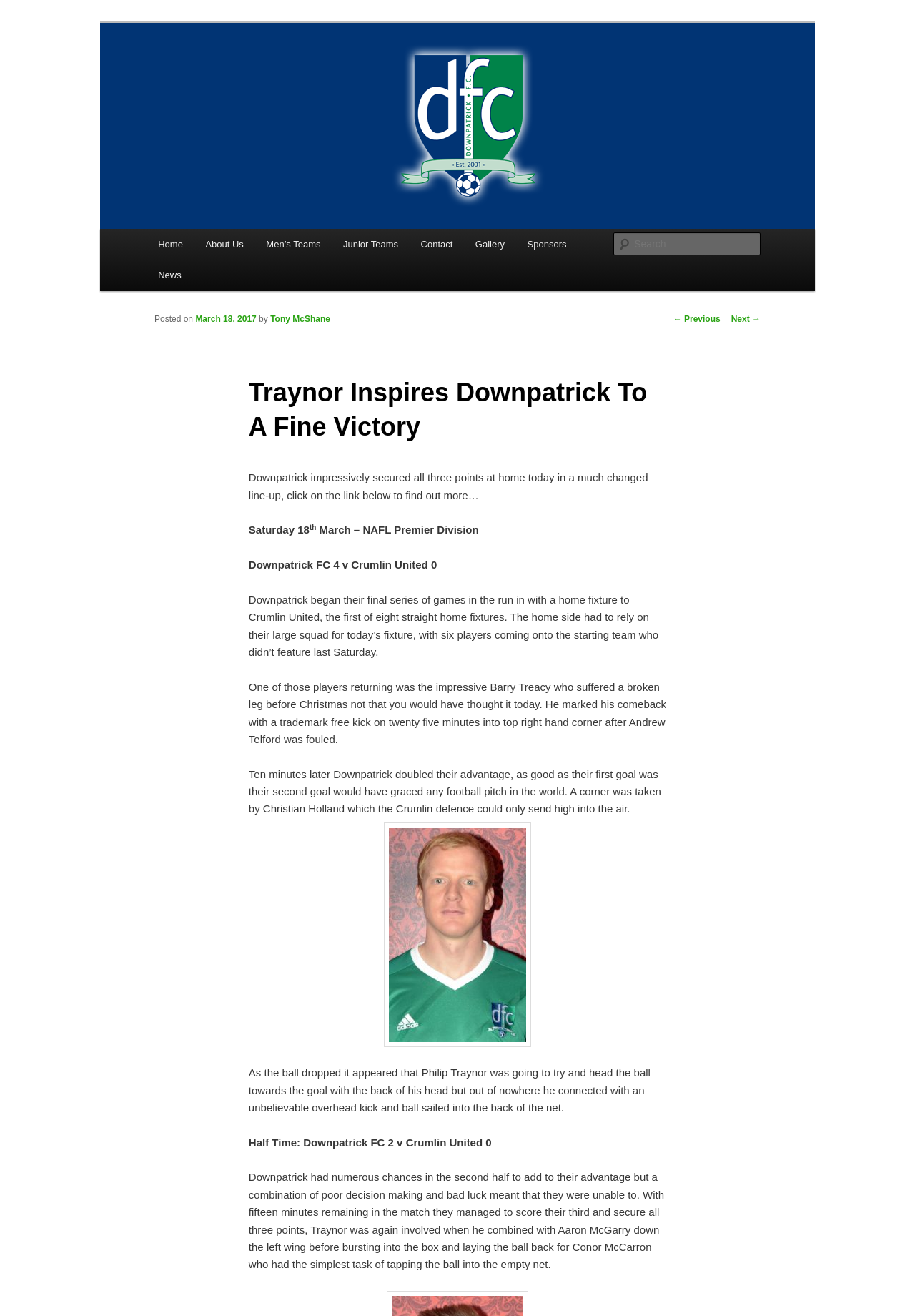Explain the webpage's design and content in an elaborate manner.

The webpage is about Downpatrick Football Club, with a focus on a specific match report. At the top, there is a link to skip to the primary content. Below that, there is a heading with the club's name, accompanied by a link and an image. 

To the right of the image, there is a search bar with a label "Search" and a textbox. Above the search bar, there is a heading "Main menu" with several links to different sections of the website, including "Home", "About Us", "Men's Teams", "Junior Teams", "Contact", "Gallery", "Sponsors", and "News".

The main content of the webpage is a news article about a match between Downpatrick FC and Crumlin United. The article has a heading "Traynor Inspires Downpatrick To A Fine Victory" and is divided into several paragraphs. The article starts with a brief summary of the match, followed by details about the game, including the goals scored and the players involved. There are also links to related content, such as a post navigation section with links to previous and next articles.

Throughout the article, there are several static text elements, including the date and time of the match, the score, and quotes from the players. The text is well-structured and easy to follow, with clear headings and paragraphs. Overall, the webpage provides a detailed report of the match, with a focus on the performance of the Downpatrick FC team.